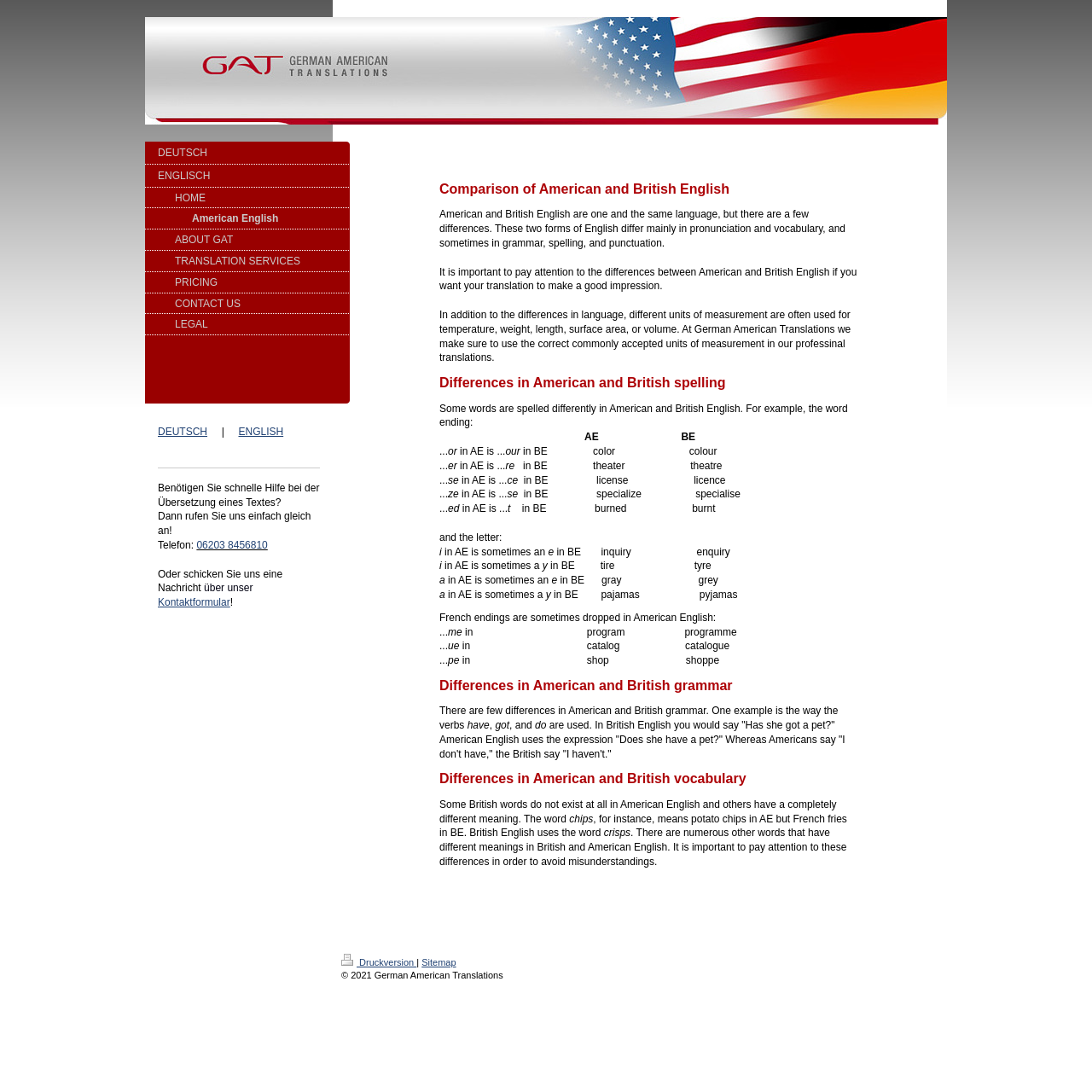Provide a thorough summary of the webpage.

This webpage is about German American Translations, a translation service that specializes in translating texts between American English and British English. The page is divided into several sections, each discussing the differences between American and British English.

At the top of the page, there are three links: "DEUTSCH", "ENGLISCH", and "HOME", which suggest that the website is available in multiple languages. Below these links, there is a heading that reads "Comparison of American and British English", followed by a paragraph of text that explains the differences between the two forms of English.

The next section is dedicated to the differences in spelling between American and British English, with examples of words that are spelled differently, such as "color" and "colour". This section is followed by a section on differences in grammar, which explains how verbs are used differently in American and British English.

The page also discusses differences in vocabulary, with examples of words that have different meanings in American and British English, such as "chips" and "crisps". The text emphasizes the importance of paying attention to these differences to avoid misunderstandings.

On the left side of the page, there is a menu with links to other pages on the website, including "ABOUT GAT", "TRANSLATION SERVICES", "PRICING", "CONTACT US", and "LEGAL". There is also a section that appears to be a call to action, encouraging visitors to contact the translation service for quick help with translating texts.

Overall, the webpage is informative and provides useful information about the differences between American and British English, while also promoting the services of German American Translations.